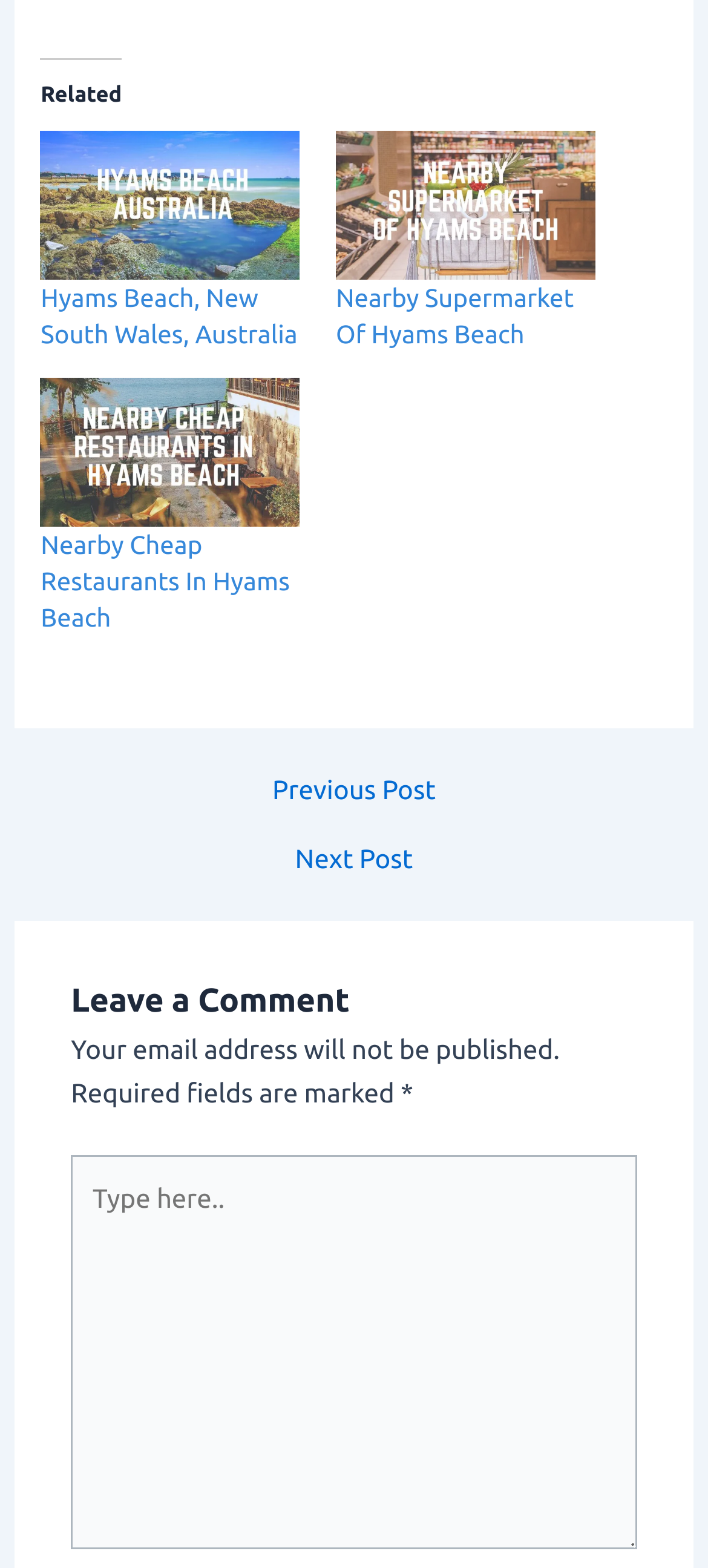How many links are there in the 'Related' section?
Please provide a comprehensive answer based on the information in the image.

The 'Related' section contains four links: 'Hyams Beach In Australia', 'Hyams Beach, New South Wales, Australia', 'Nearby Supermarket Of Hyams Beach', and 'Nearby Cheap Restaurants In Hyams Beach'.